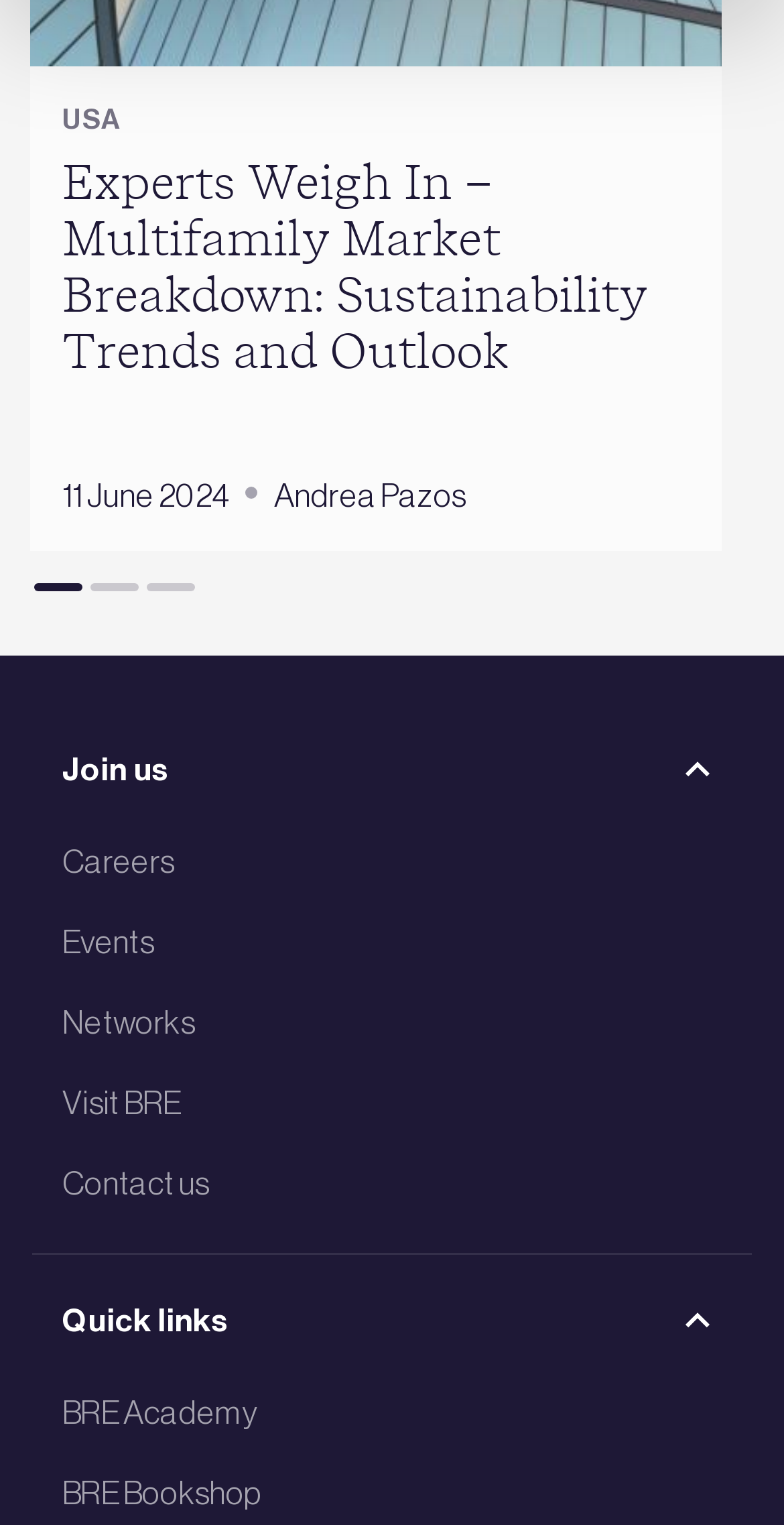Please identify the bounding box coordinates of the element's region that needs to be clicked to fulfill the following instruction: "Click the '1' button". The bounding box coordinates should consist of four float numbers between 0 and 1, i.e., [left, top, right, bottom].

[0.044, 0.382, 0.105, 0.387]